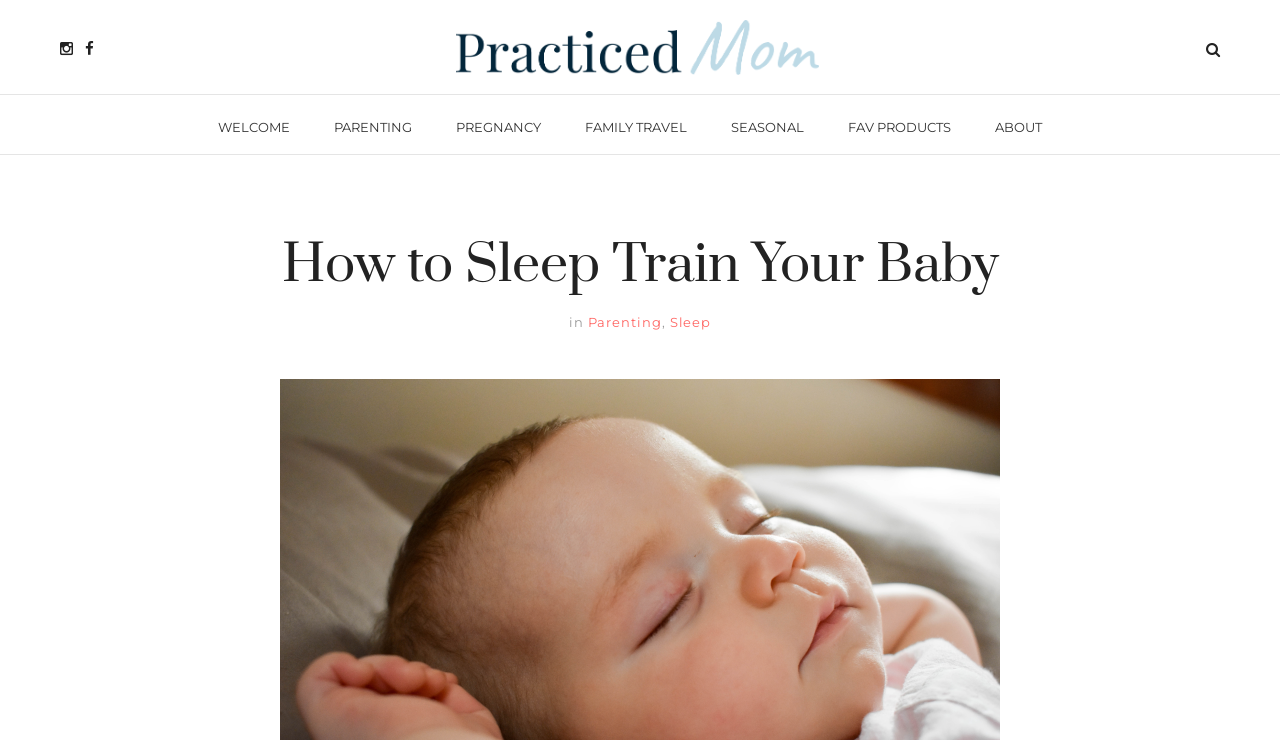What is the first word of the article title?
Using the image as a reference, answer the question in detail.

I read the title of the article, which is 'How to Sleep Train Your Baby', and found that the first word is 'How'.